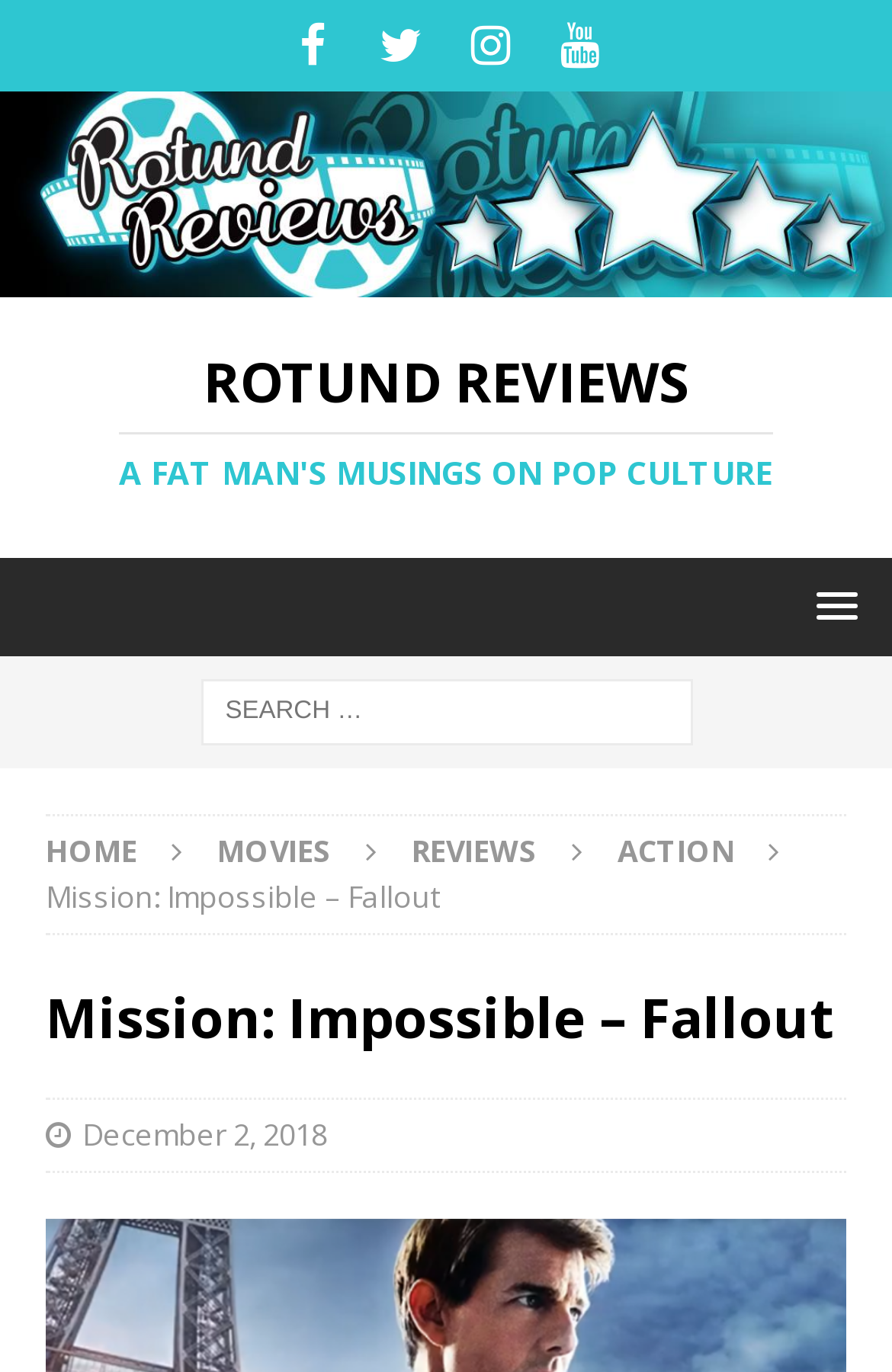Give an extensive and precise description of the webpage.

The webpage is about Rotund Reviews, a blog focused on pop culture. At the top left corner, there is a logo of Rotund Reviews, an image with the text "Rotund Reviews" written below it. Next to the logo, there are four social media links: Facebook, Twitter, Instagram, and YouTube, aligned horizontally.

Below the logo and social media links, there is a large heading that reads "ROTUND REVIEWS" and a subheading "A FAT MAN'S MUSINGS ON POP CULTURE". 

On the top right corner, there is a menu link with a popup. Below it, there is a search bar with a searchbox labeled "Search for:". 

The main content of the webpage is divided into sections. There are five navigation links: "HOME", "MOVIES", "REVIEWS", "ACTION", aligned horizontally. Below these links, there is a heading "Mission: Impossible – Fallout", which is the title of a specific review. This heading is followed by a subheading with the date "December 2, 2018".